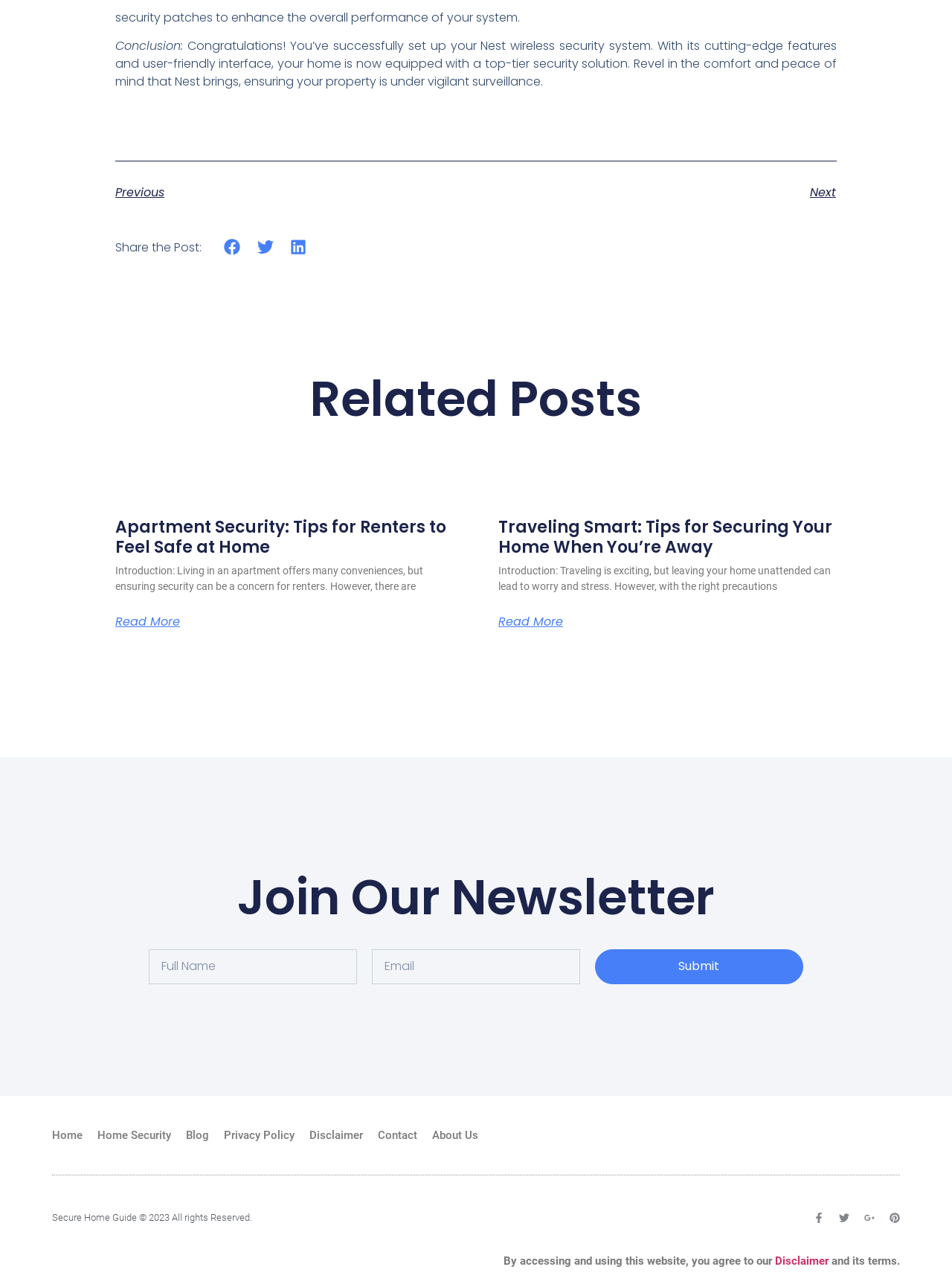Determine the bounding box for the UI element as described: "Disclaimer". The coordinates should be represented as four float numbers between 0 and 1, formatted as [left, top, right, bottom].

[0.814, 0.974, 0.87, 0.985]